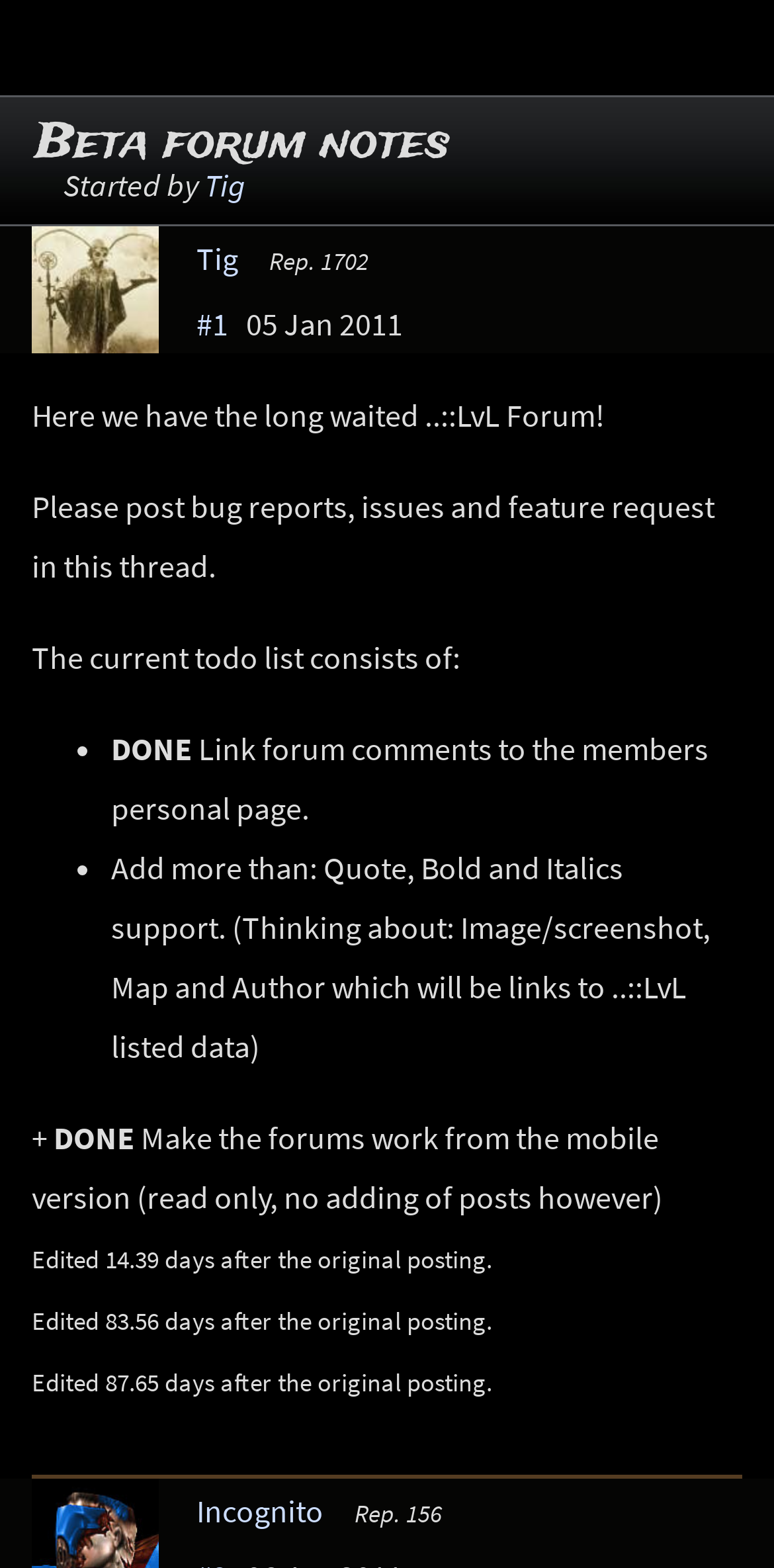Locate the bounding box coordinates of the area where you should click to accomplish the instruction: "view March 2022".

None